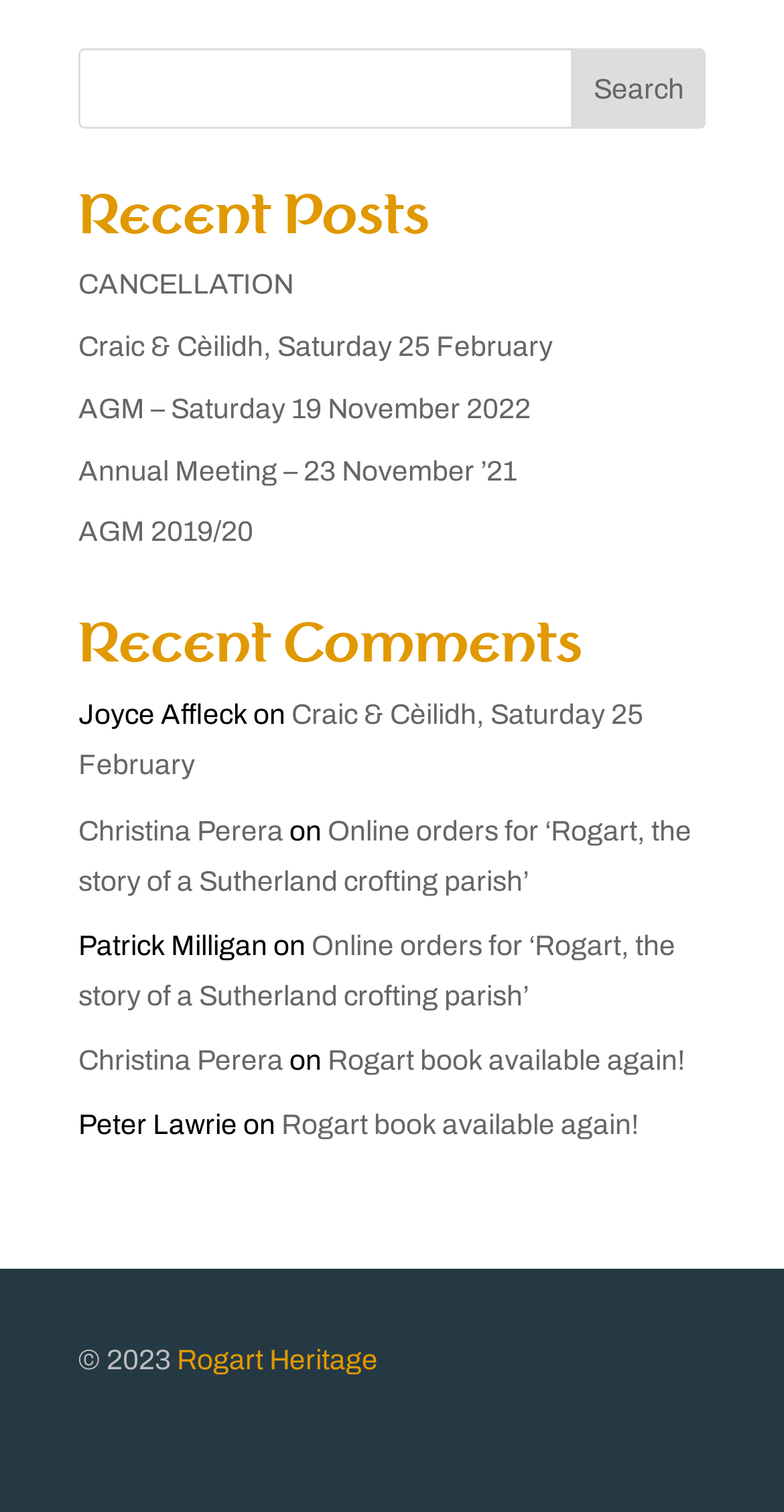Please specify the bounding box coordinates of the clickable region to carry out the following instruction: "Read article by Joyce Affleck". The coordinates should be four float numbers between 0 and 1, in the format [left, top, right, bottom].

[0.1, 0.463, 0.315, 0.483]